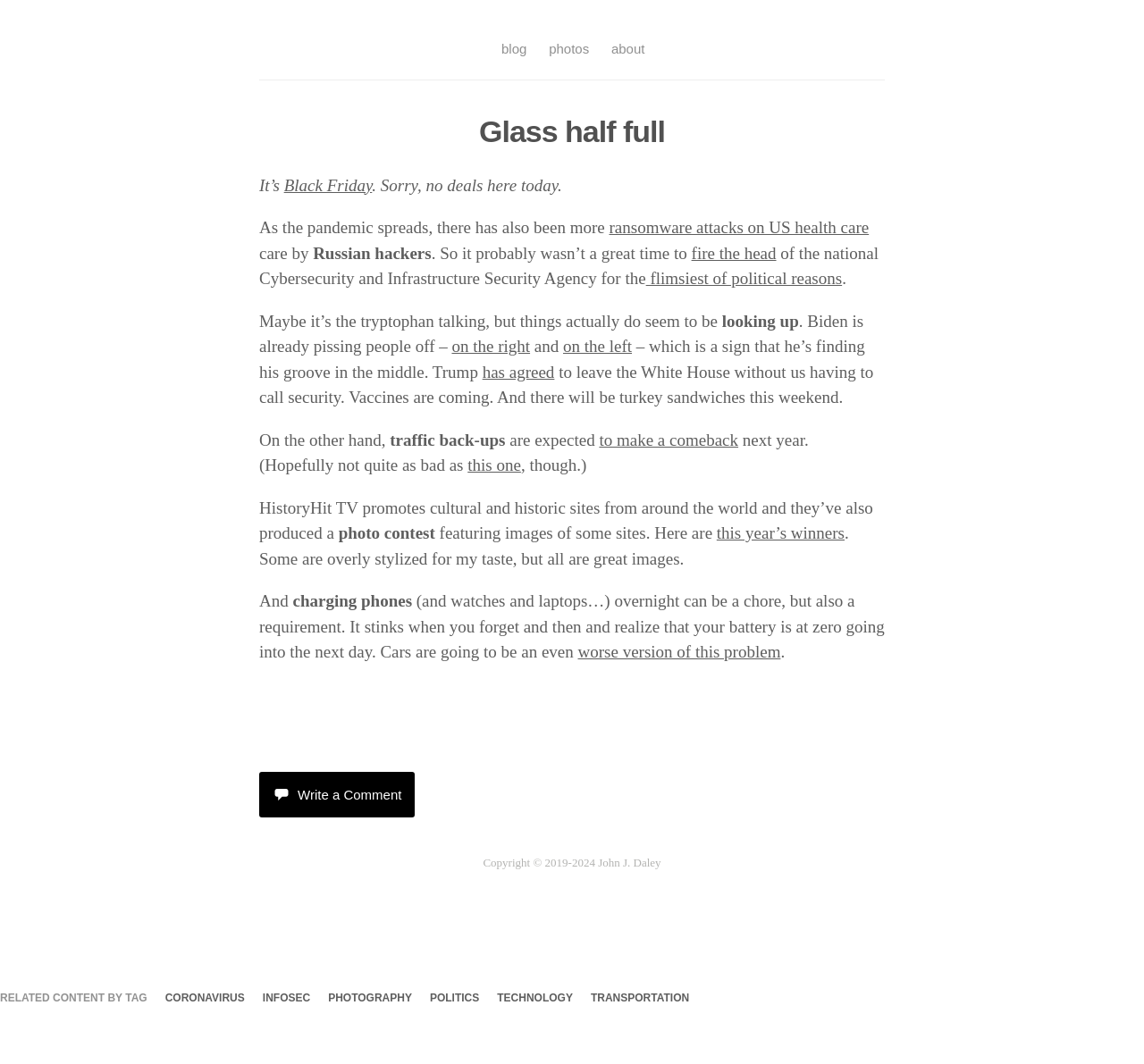Provide a brief response to the question below using a single word or phrase: 
What is the purpose of HistoryHit TV?

Promoting cultural and historic sites